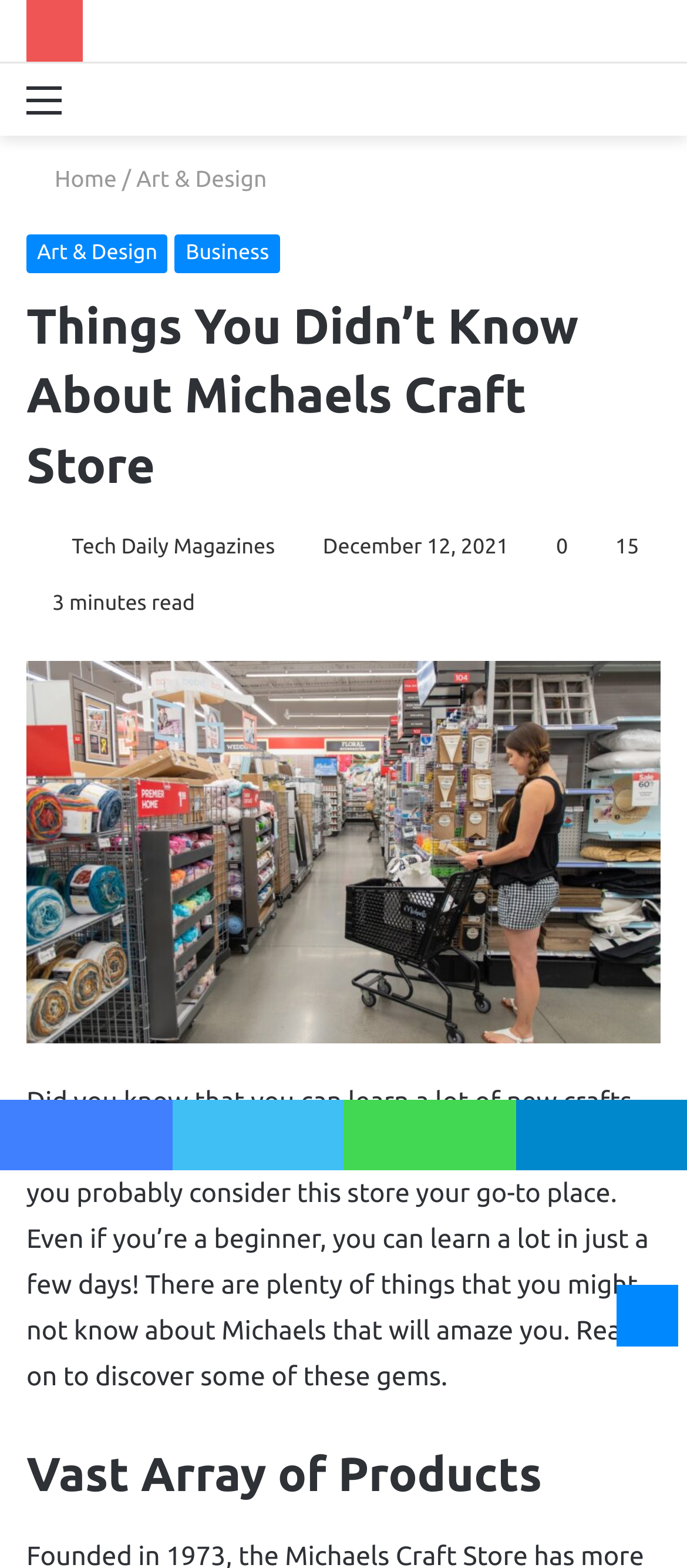Present a detailed account of what is displayed on the webpage.

The webpage is about Michaels Craft Store, with the title "Things You Didn't Know About Michaels Craft Store" prominently displayed at the top. The page has a secondary navigation menu at the very top, spanning the entire width of the page. Below this, there is a menu link on the left and a search bar on the right.

The main content of the page is divided into sections. The first section has a heading "Things You Didn’t Know About Michaels Craft Store" followed by a photo of Tech Daily Magazines on the left and a brief description of the article on the right, including the date "December 12, 2021" and the estimated reading time "3 minutes read".

Below this, there is a large image of Michaels Craft Store, taking up most of the width of the page. The main article text starts below this image, discussing the various crafts that can be learned at Michaels Craft Store. The text is divided into sections, with headings such as "Vast Array of Products".

At the bottom of the page, there are social media links to Facebook, Twitter, WhatsApp, and Telegram, aligned horizontally. A "Back to top" button is located at the bottom right corner of the page.